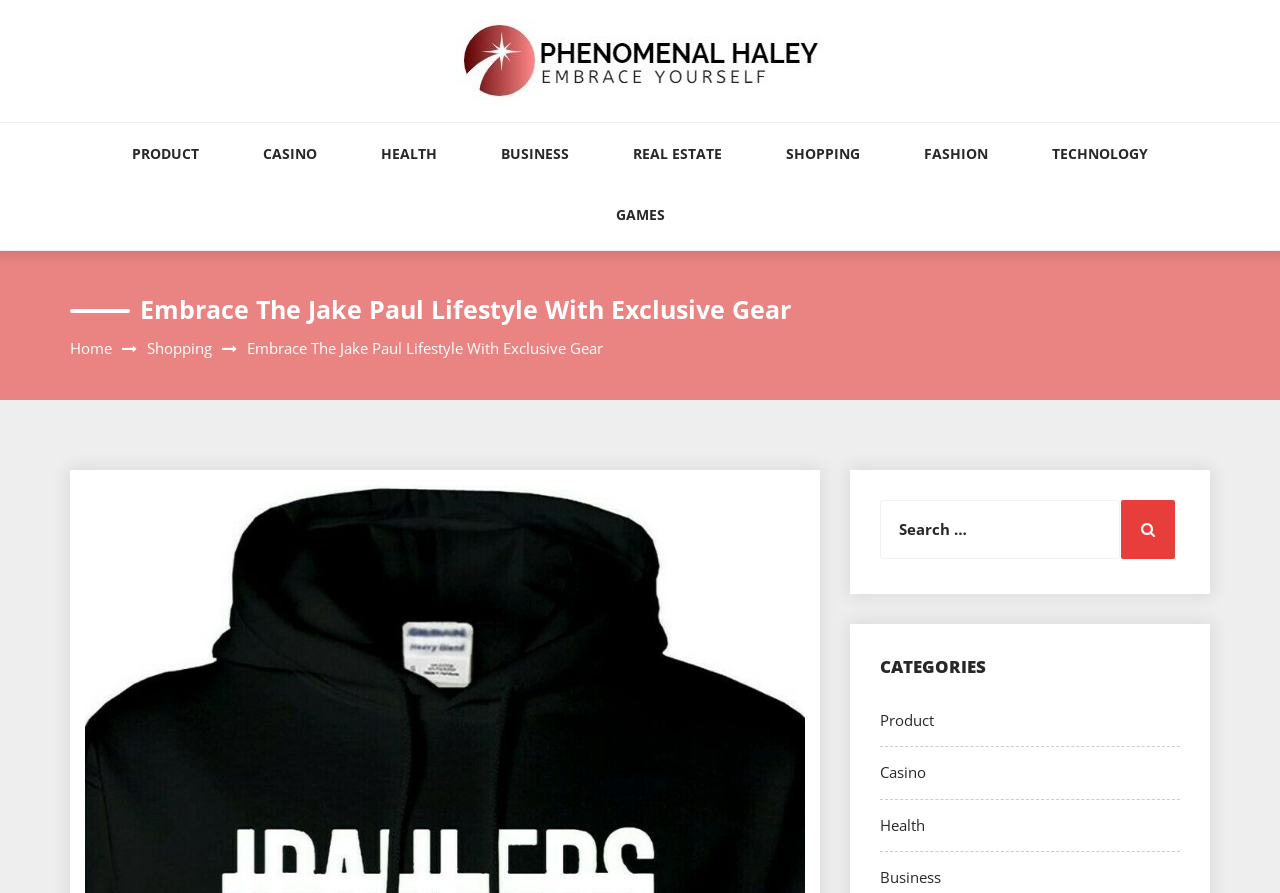Refer to the image and provide an in-depth answer to the question:
How many categories are there?

I counted the number of links under the 'CATEGORIES' heading and found 12 categories: Product, Casino, Health, Business, Real Estate, Shopping, Fashion, Technology, and Games.